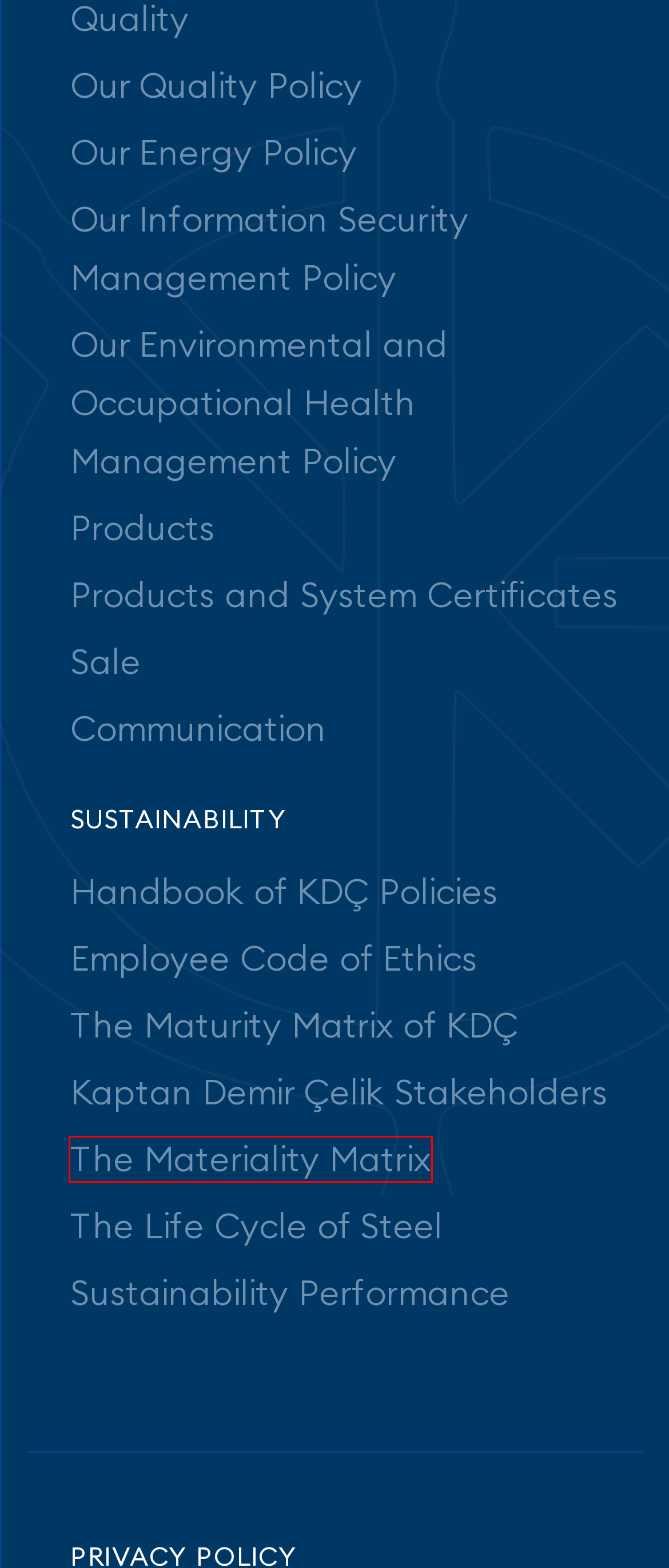You are given a screenshot of a webpage with a red rectangle bounding box. Choose the best webpage description that matches the new webpage after clicking the element in the bounding box. Here are the candidates:
A. Kaptan Demir Çelik Stakeholders - Kaptan Demir Çelik A.Ş.
B. Employee Code of Ethics - Kaptan Demir Çelik A.Ş.
C. Our Quality Policy - Kaptan Demir Çelik A.Ş.
D. Our Energy Policy - Kaptan Demir Çelik A.Ş.
E. The Maturity Matrix of KDÇ - Kaptan Demir Çelik A.Ş.
F. Products - Kaptan Demir Çelik A.Ş.
G. Handbook of KDÇ Policies - Kaptan Demir Çelik A.Ş.
H. The Materiality Matrix - Kaptan Demir Çelik A.Ş.

H